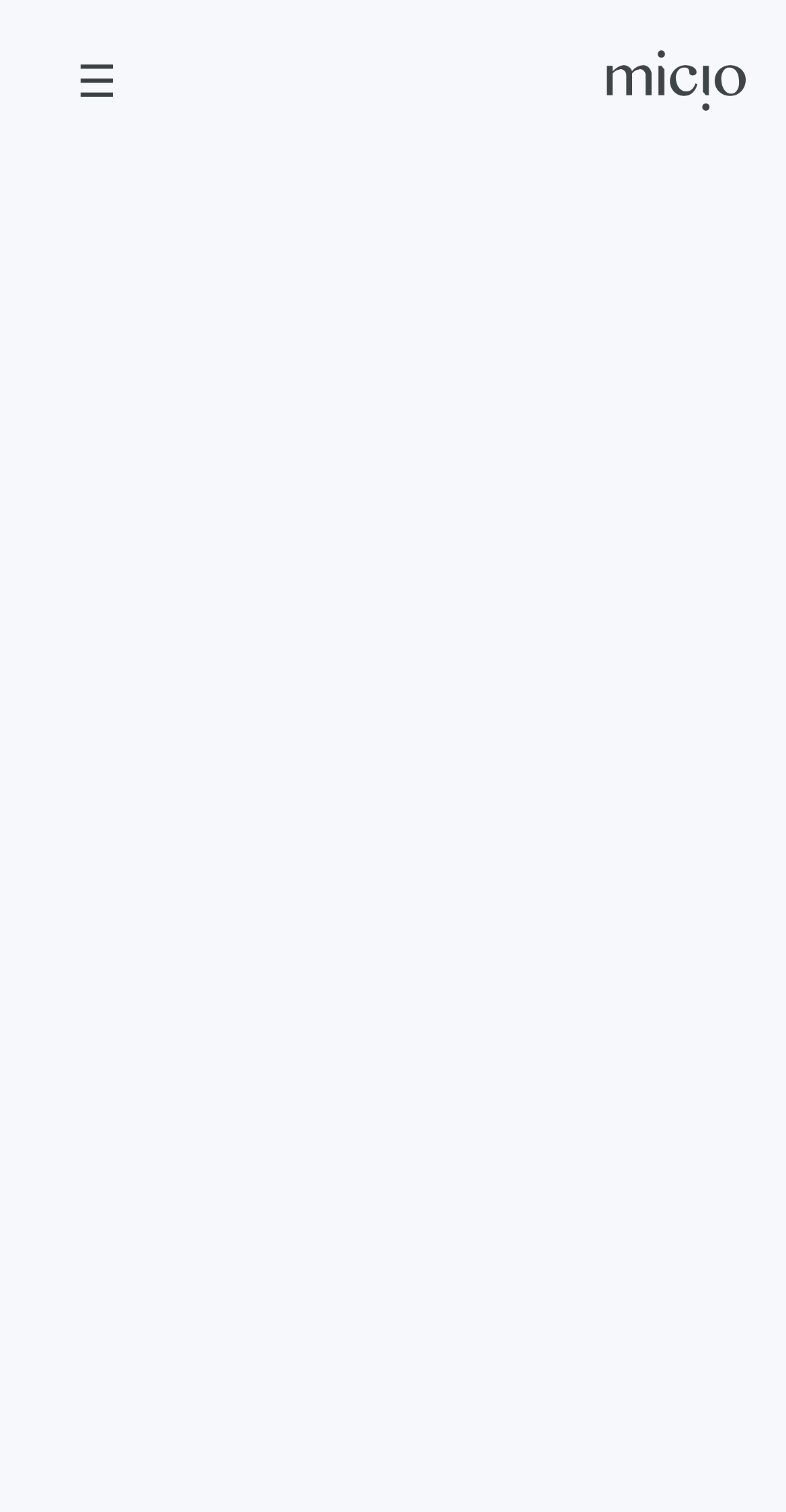Determine the main heading of the webpage and generate its text.

THE TASMAN HOTEL HOBART